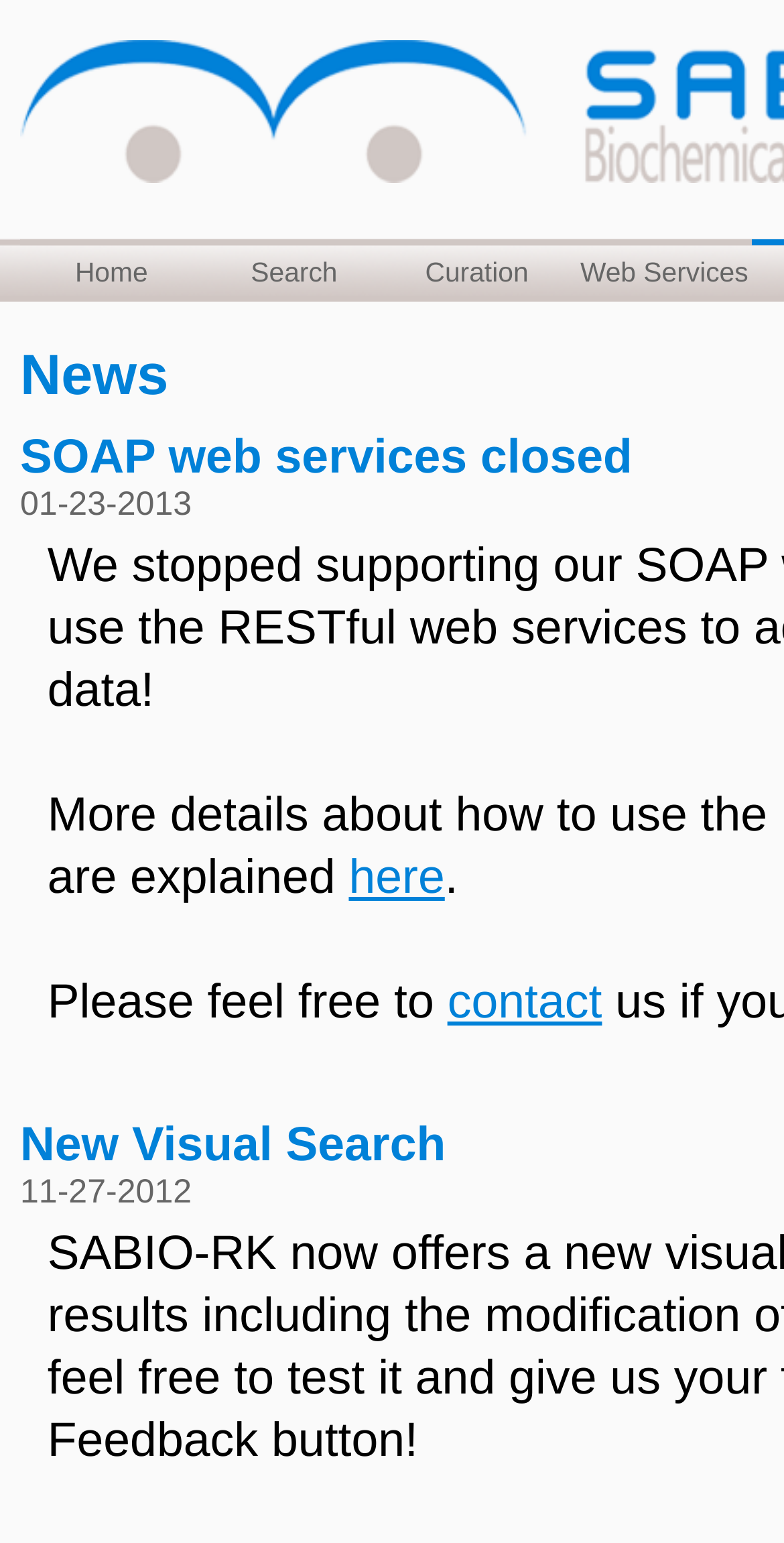Generate an in-depth caption that captures all aspects of the webpage.

The webpage is titled "News - Sabio-RK" and appears to be related to a relational database for biochemical reactions and their kinetics. At the top, there is a navigation menu consisting of four links: "Home", "Search", "Curation", and "Web Services", which are evenly spaced and aligned horizontally. 

Below the navigation menu, there is a section with a link "here" followed by a period. This section is positioned roughly in the middle of the page, horizontally. 

Further down, there is a paragraph of text that starts with "Please feel free to" and is followed by a link "contact". This paragraph is positioned near the top-left corner of the page.